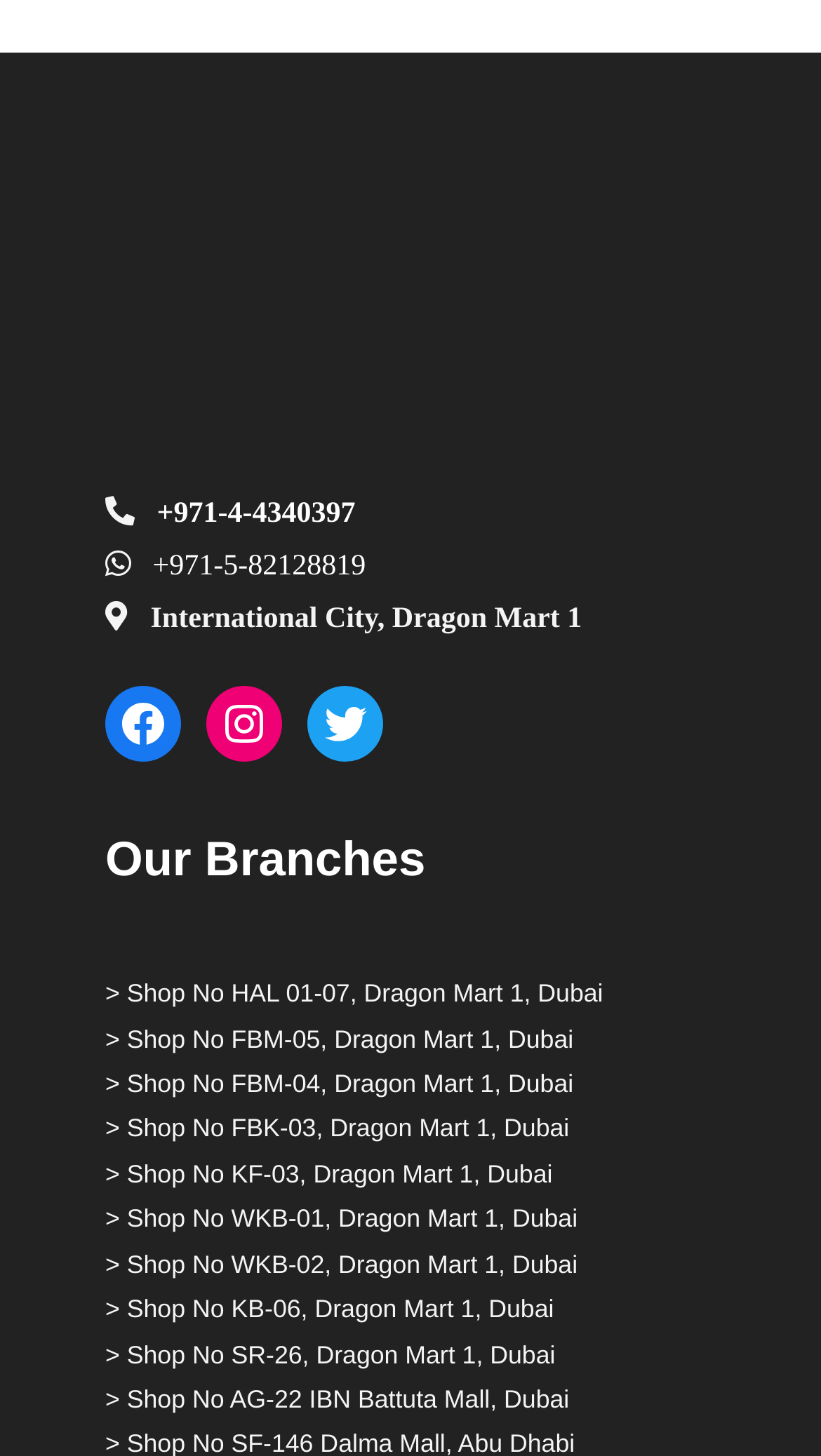Answer the question with a brief word or phrase:
What is the address of the branch at IBN Battuta Mall?

Shop No AG-22 IBN Battuta Mall, Dubai